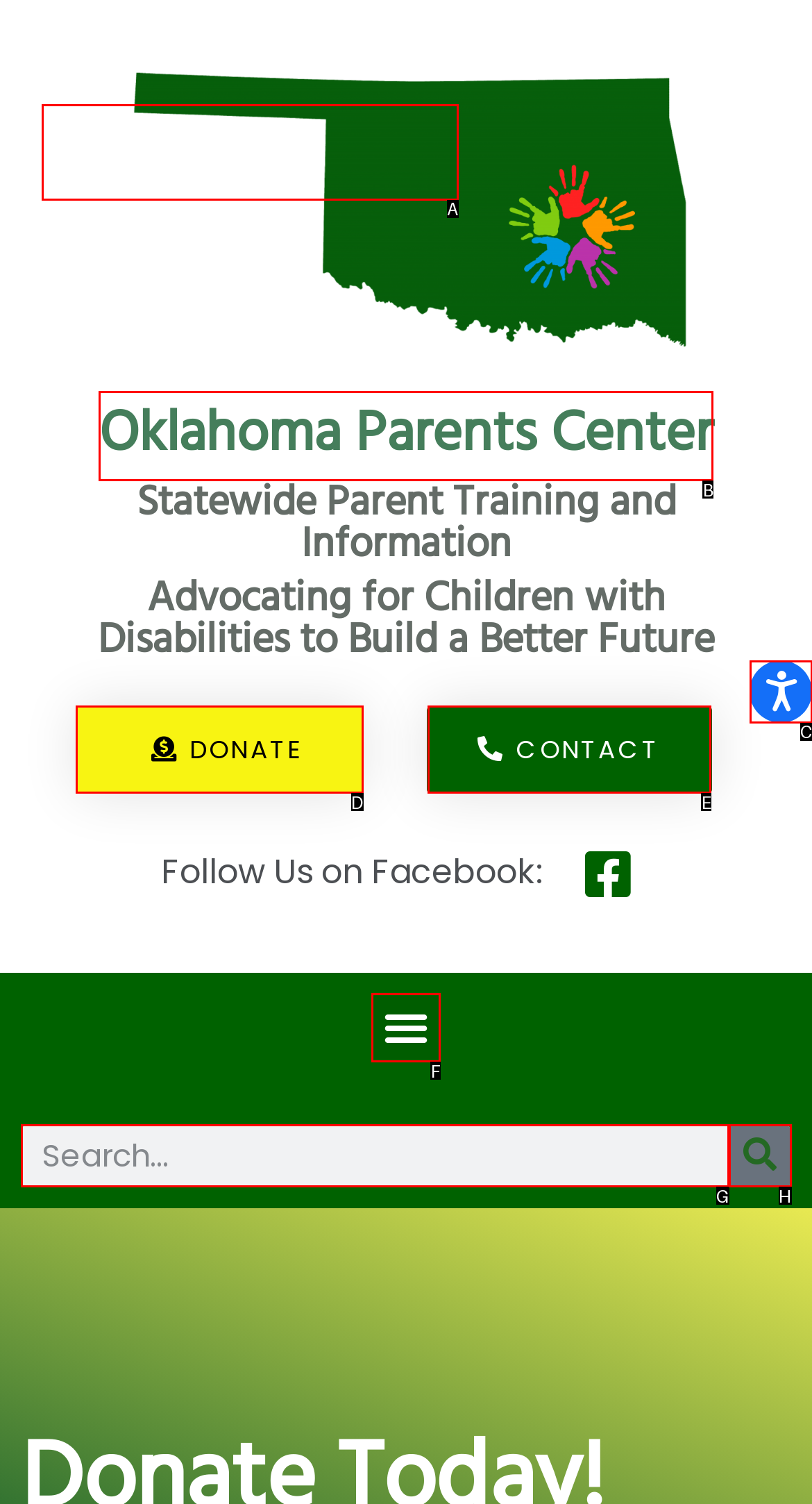Using the description: parent_node: Search name="s" placeholder="Search...", find the best-matching HTML element. Indicate your answer with the letter of the chosen option.

G